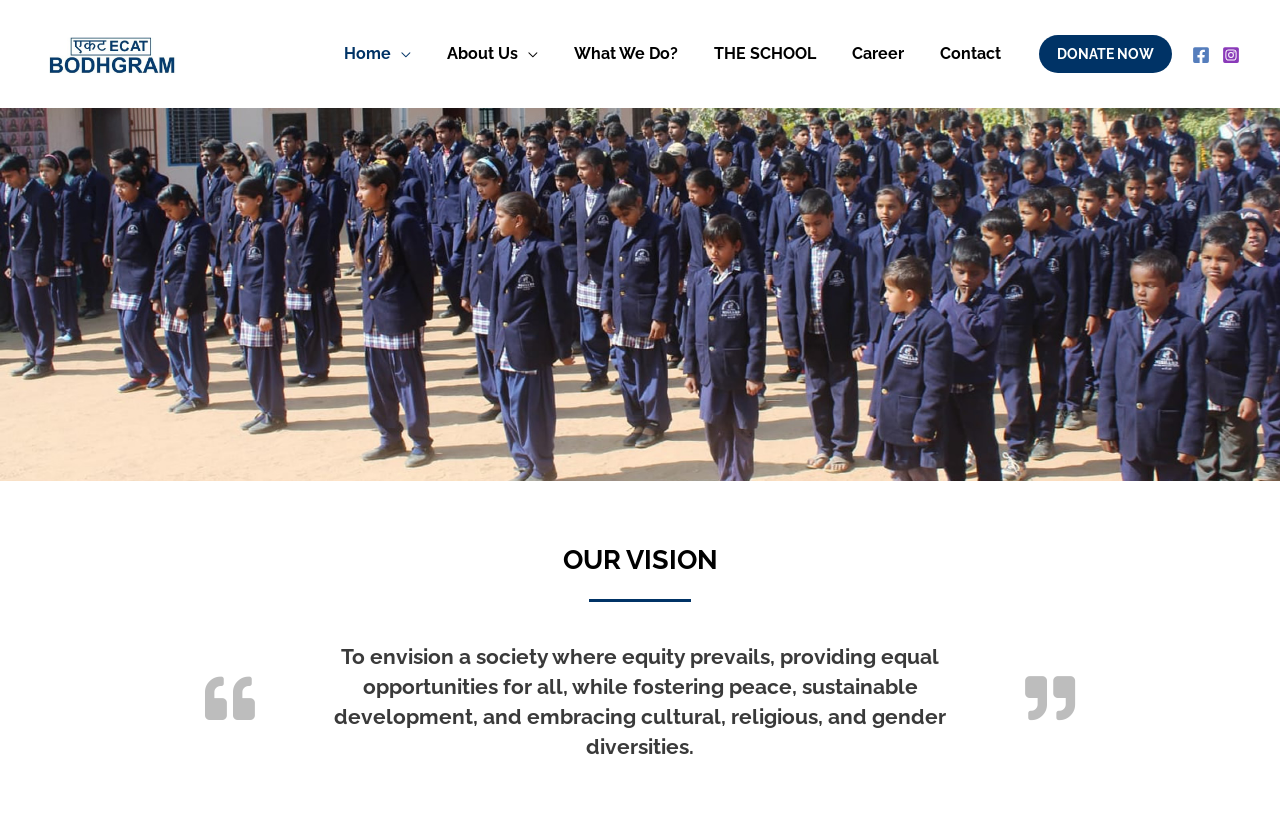Produce a meticulous description of the webpage.

The webpage is about ECAT BODHGRAM's vision. At the top left, there is a link to the organization's name, "ECAT BODHGRAM". Below it, there is a navigation menu with several links, including "Home", "About Us", "What We Do?", "THE SCHOOL", "Career", and "Contact". These links are aligned horizontally and take up most of the top section of the page.

On the top right, there is a "DONATE NOW" link, followed by links to the organization's Facebook and Instagram pages, each accompanied by an image. 

The main content of the page is divided into two sections. The first section has a heading "OUR VISION" at the top, and the second section has a longer paragraph describing the organization's vision, which is to create a society with equity, peace, sustainable development, and diversity. This paragraph is located below the navigation menu and takes up most of the bottom section of the page.